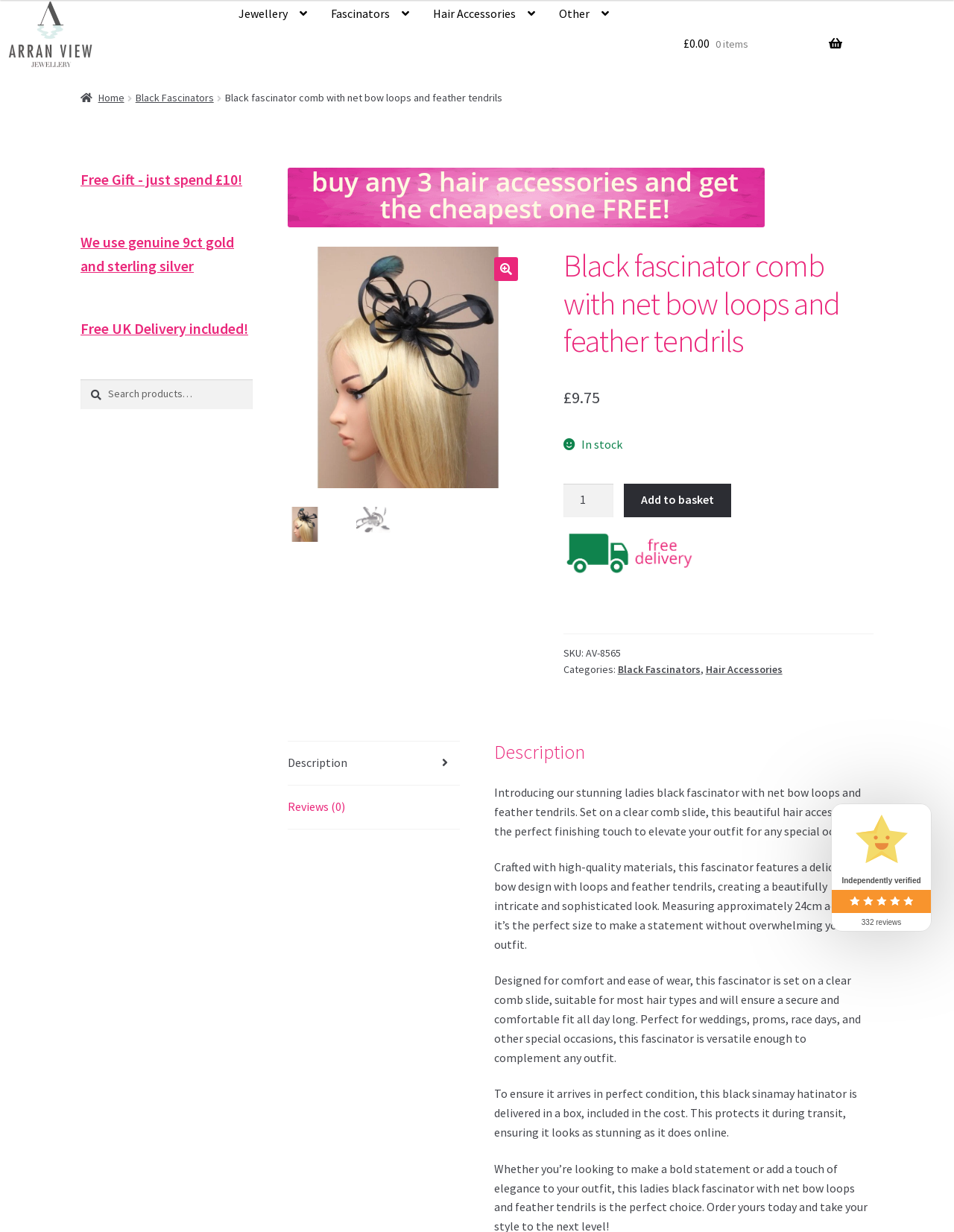What is the delivery method for the fascinator?
Refer to the image and give a detailed response to the question.

I found the delivery method for the fascinator by reading the product description, which mentions that it is delivered in a box to ensure it arrives in perfect condition.